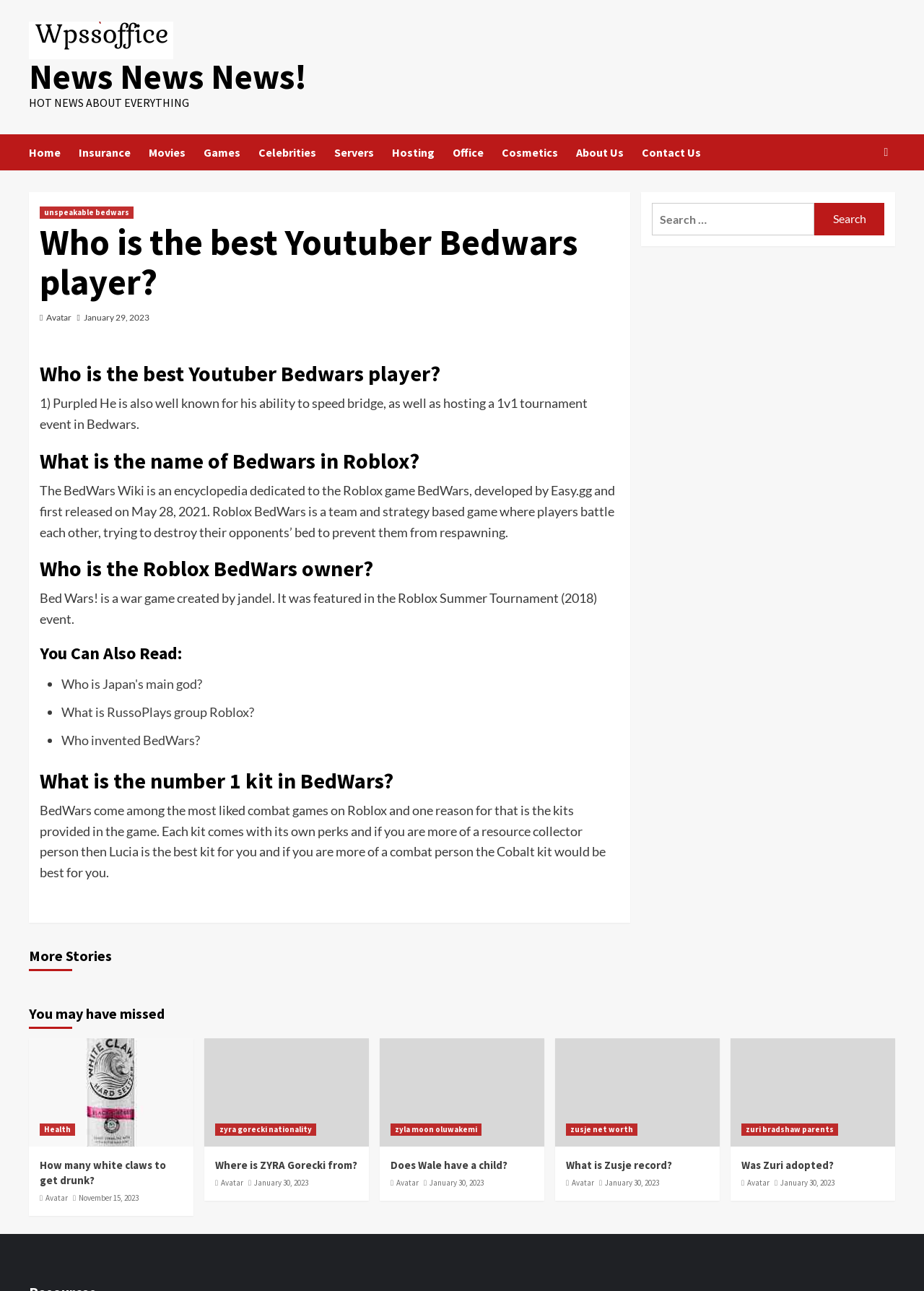How many articles are shown in the 'You may have missed' section?
Based on the image, give a one-word or short phrase answer.

4